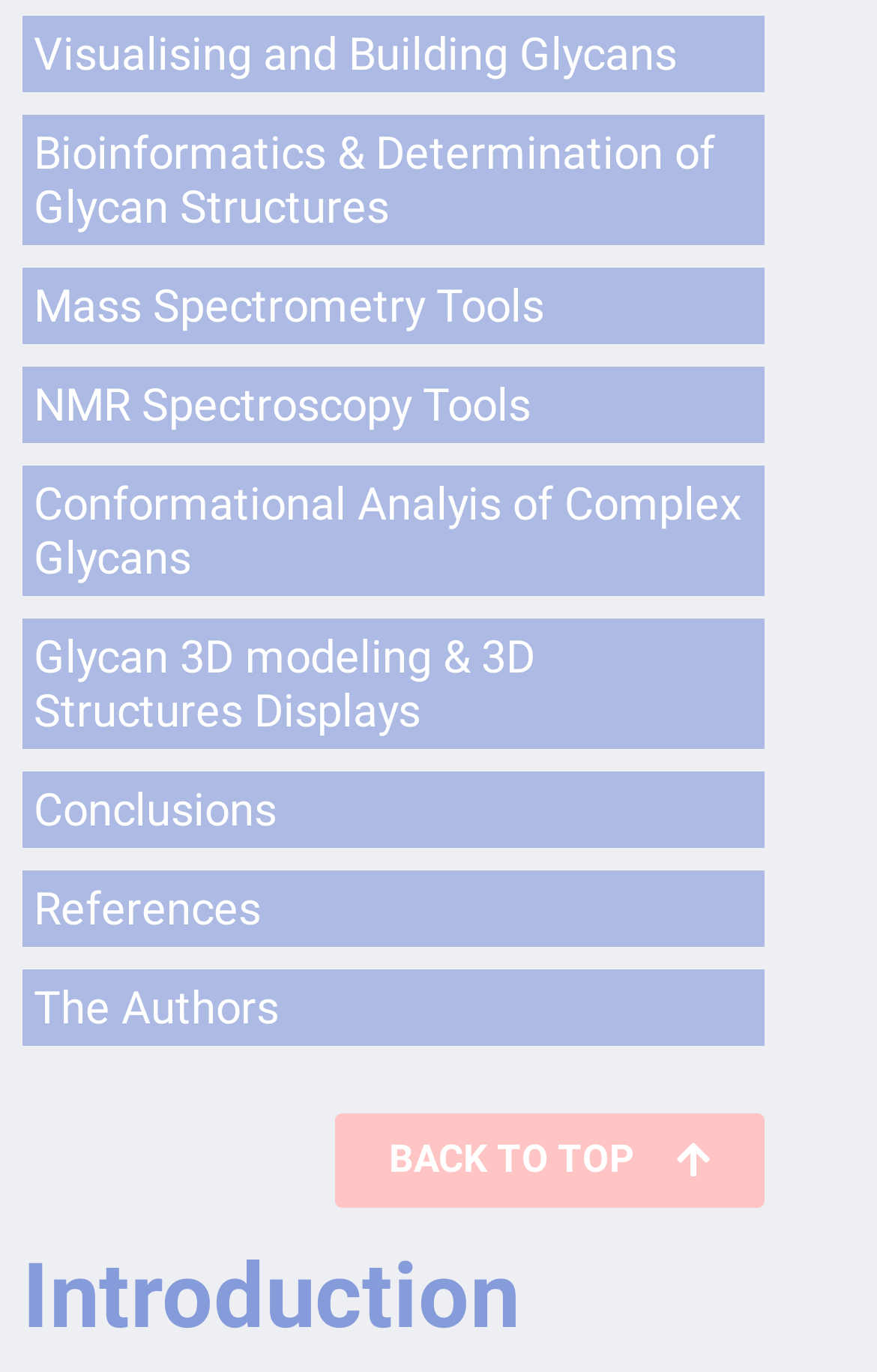Respond to the following question using a concise word or phrase: 
How many links are there in the webpage?

10